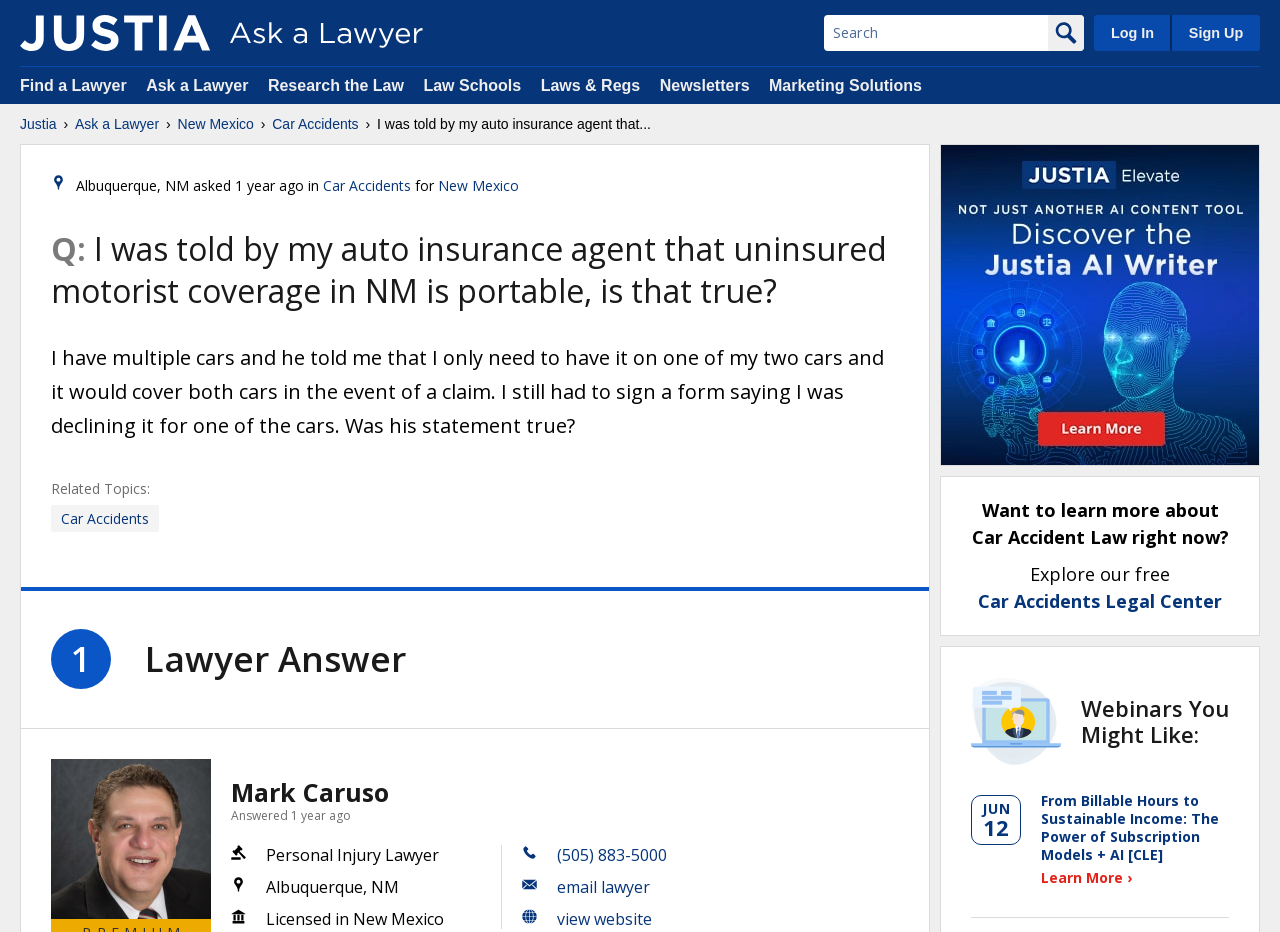Pinpoint the bounding box coordinates for the area that should be clicked to perform the following instruction: "View the answer from Mark Caruso".

[0.04, 0.814, 0.165, 0.986]